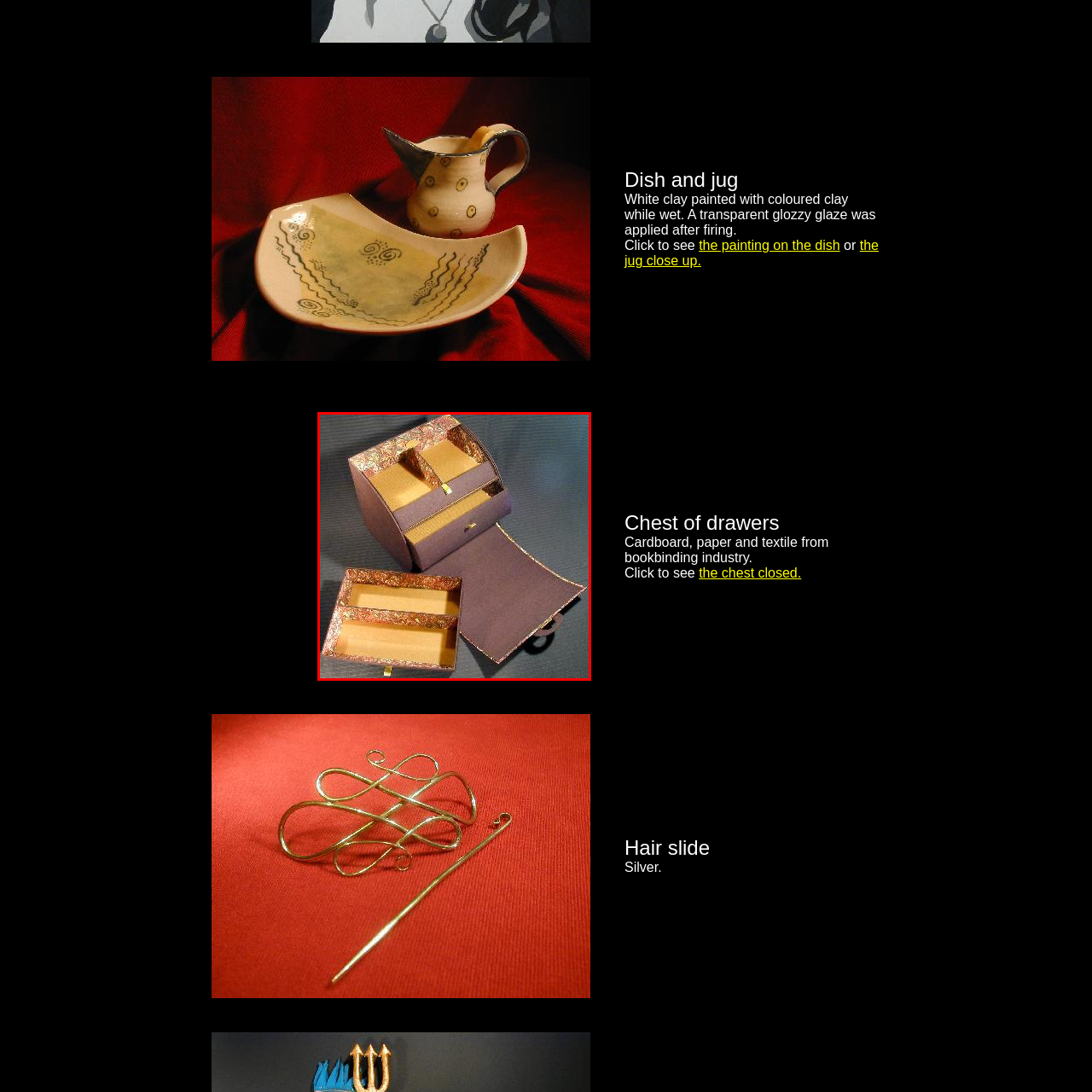Write a detailed description of the image enclosed in the red-bordered box.

The image showcases an elegantly designed chest of drawers made from cardboard, paper, and textile materials sourced from the bookbinding industry. The chest features a rich decorative pattern along its top edge, enhancing its aesthetic appeal. It has a two-compartment structure with a top lid that opens to reveal two spacious sections, ideal for organizing small items. In the foreground, a separate smaller compartment sits below, also with two sections, showcasing the harmonious and practical design. This exquisite item is both functional and decorative, perfect for stylish organization.